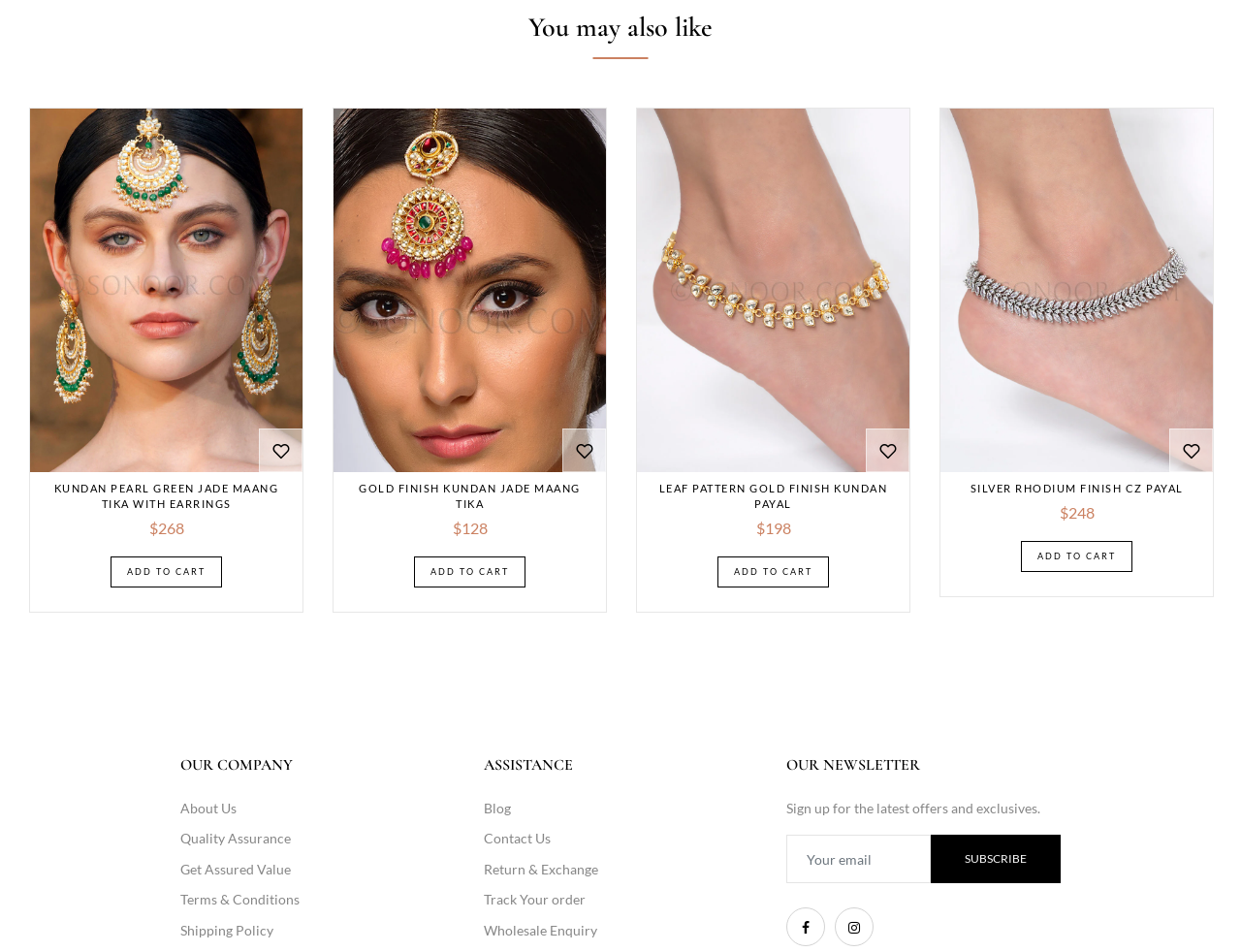Calculate the bounding box coordinates of the UI element given the description: "cali cbd gummies 500mg".

None